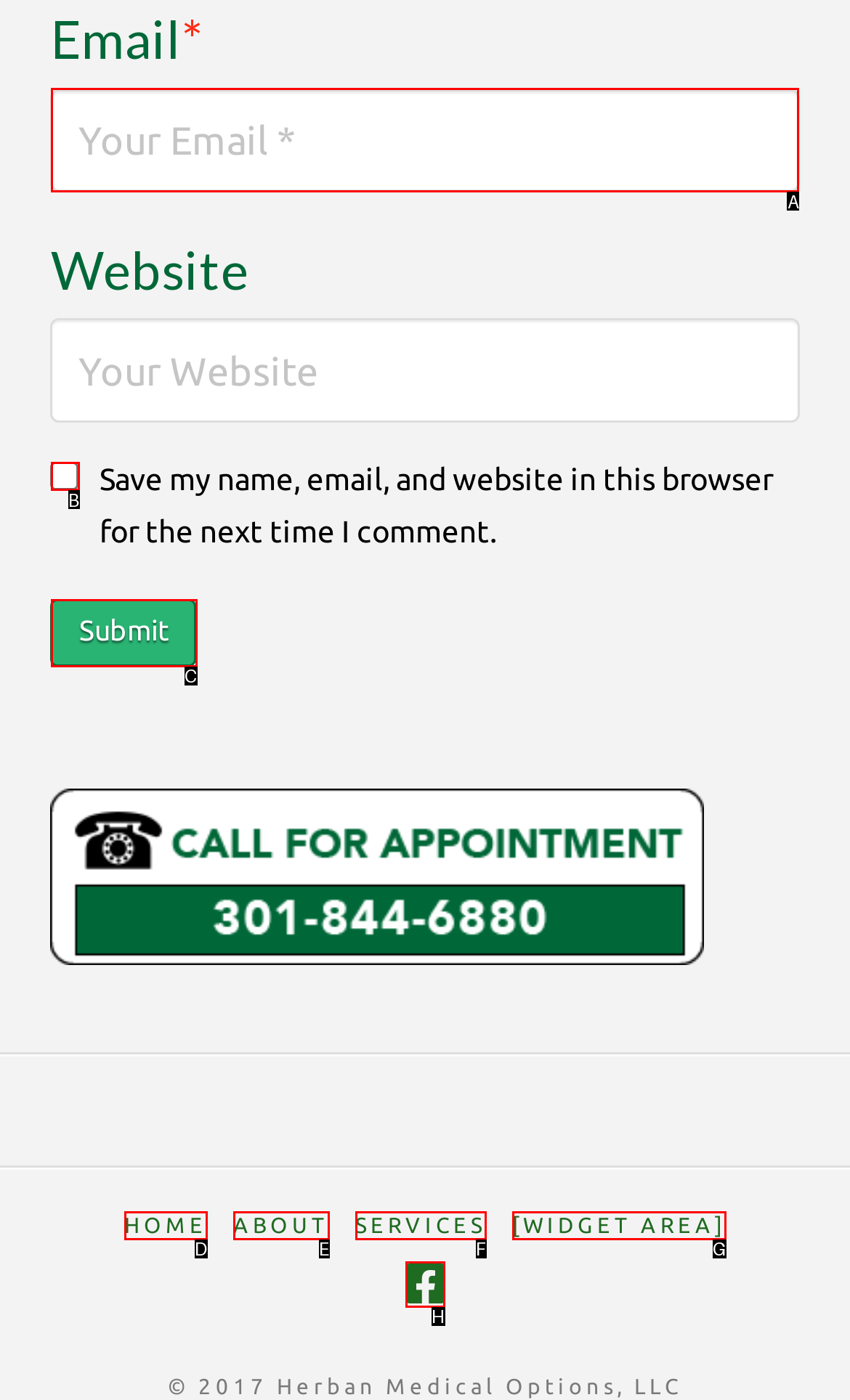Choose the letter that best represents the description: alt="Contact us". Provide the letter as your response.

None